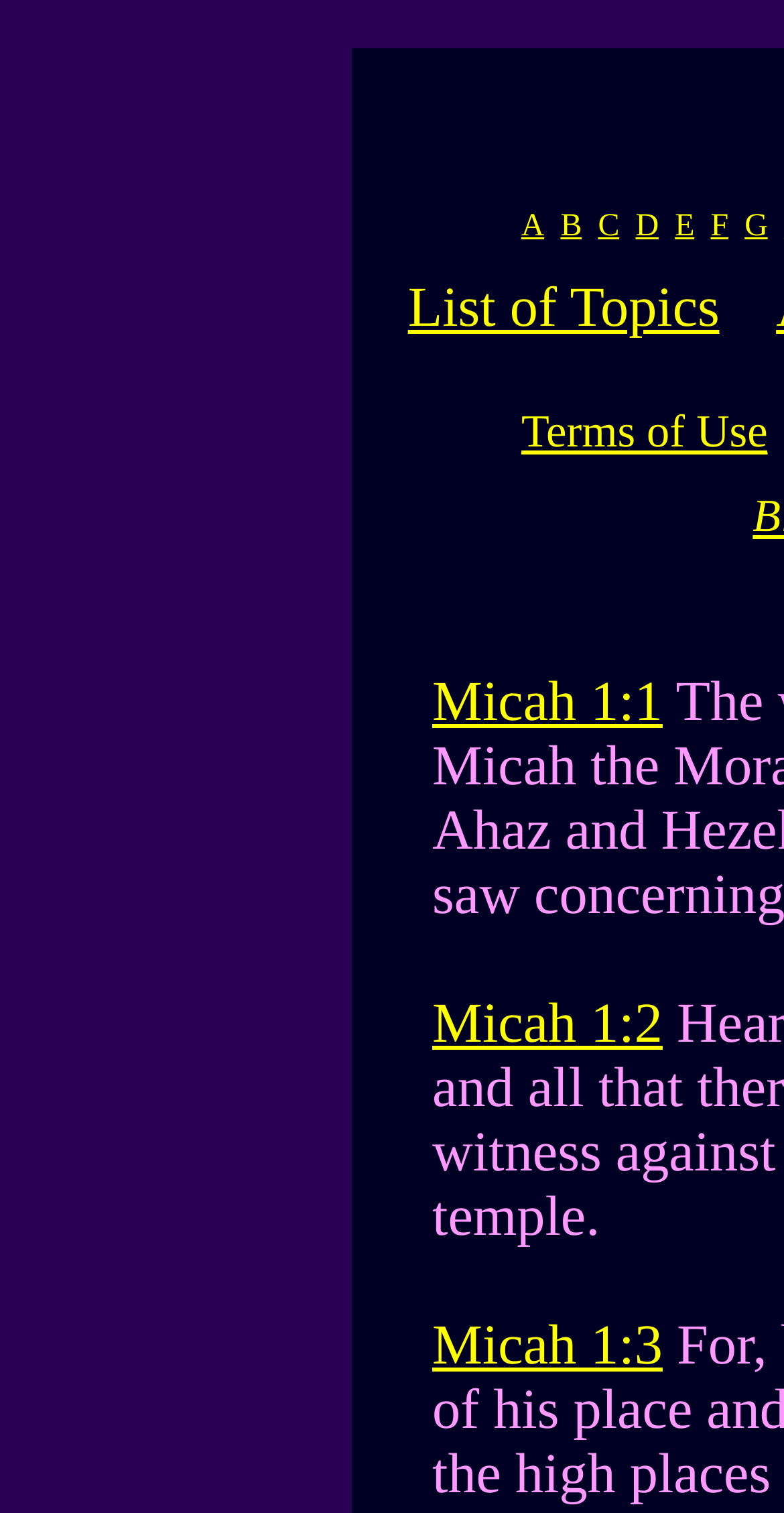Using the details in the image, give a detailed response to the question below:
How many links are there in the top row?

I counted the number of links in the top row by looking at the bounding box coordinates and found that there are 7 links, labeled 'A' to 'G'.